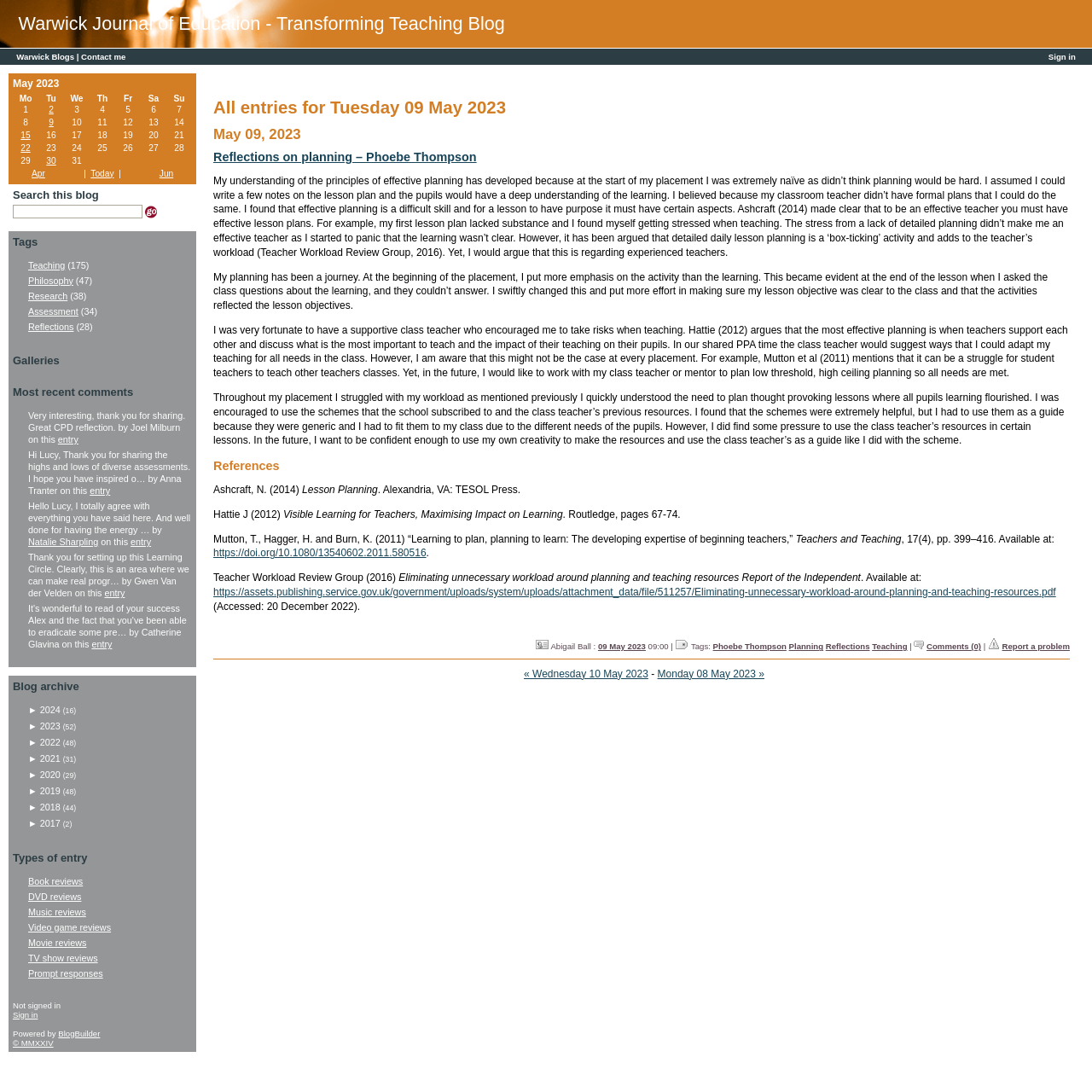Please identify the bounding box coordinates of the clickable area that will fulfill the following instruction: "Click on the '09 May 2023' link". The coordinates should be in the format of four float numbers between 0 and 1, i.e., [left, top, right, bottom].

[0.548, 0.588, 0.591, 0.596]